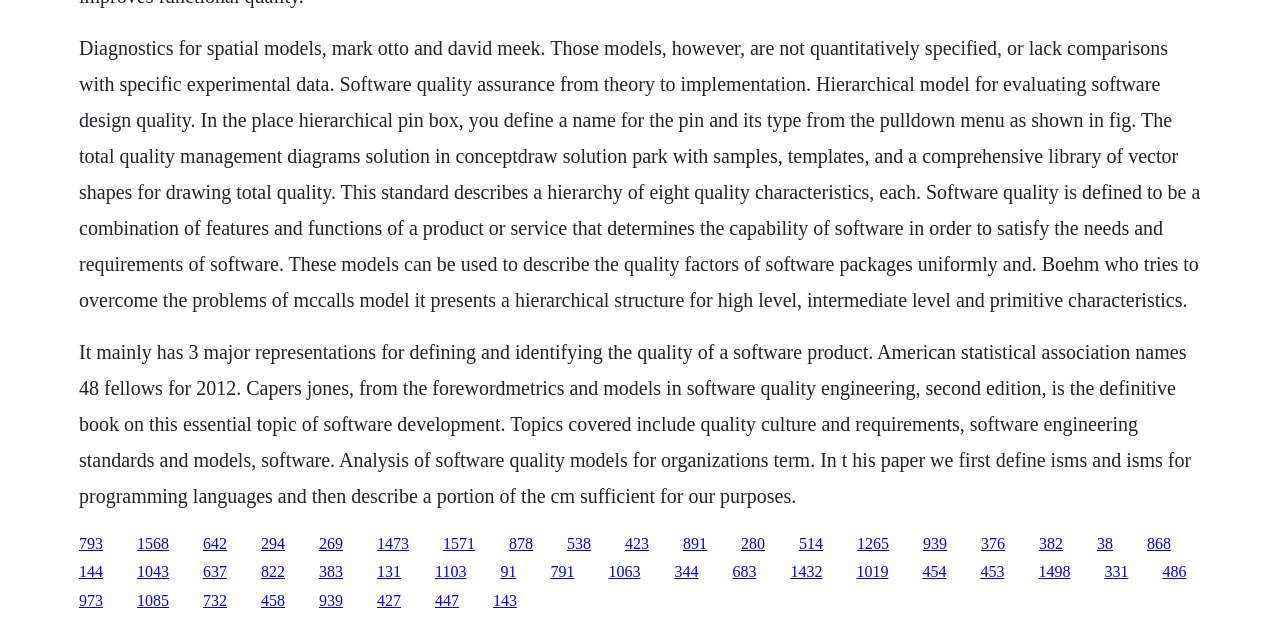Determine the bounding box coordinates of the clickable region to follow the instruction: "Click the link '1568'".

[0.107, 0.857, 0.132, 0.884]